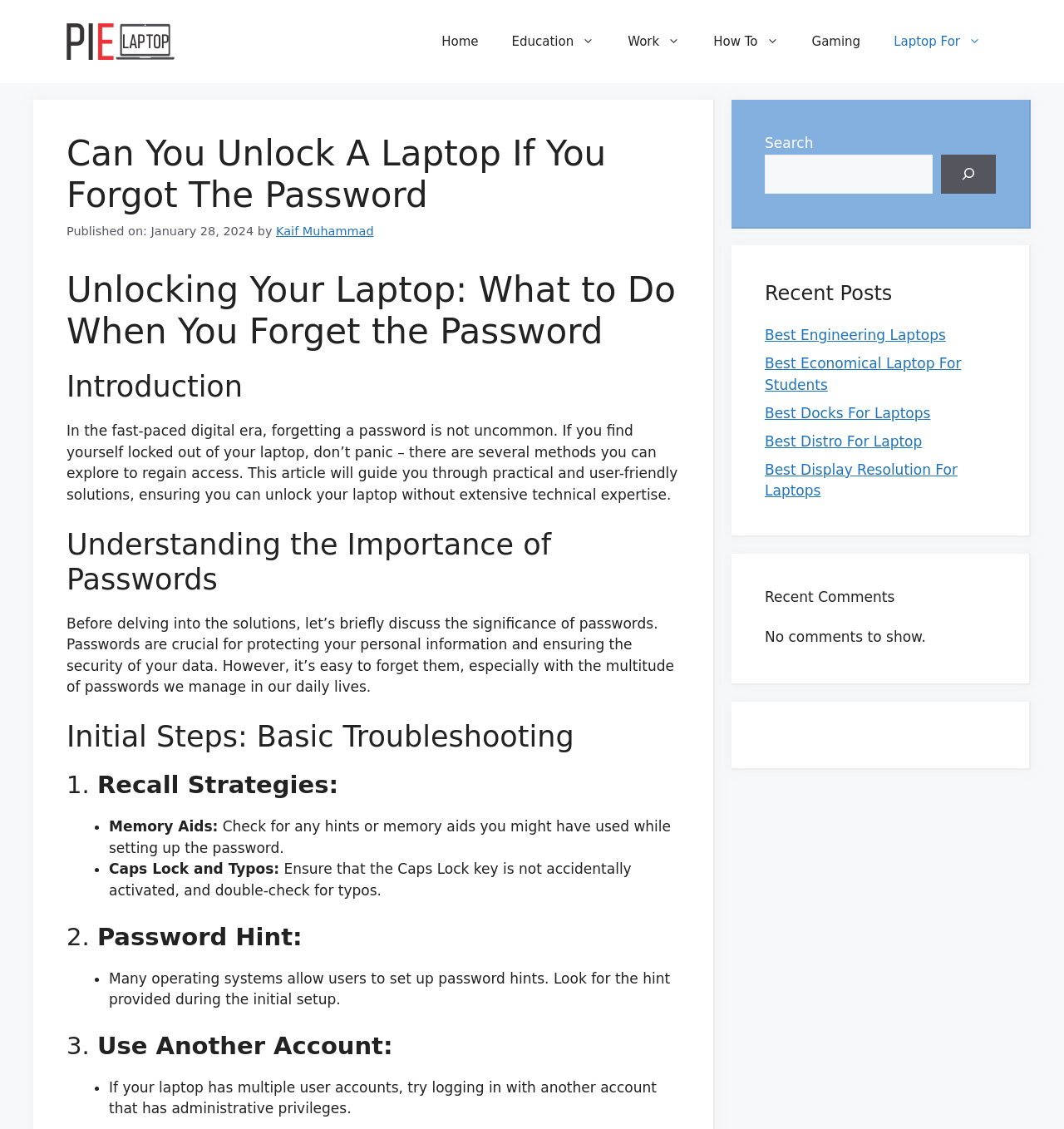Predict the bounding box of the UI element based on the description: "Best Engineering Laptops". The coordinates should be four float numbers between 0 and 1, formatted as [left, top, right, bottom].

[0.719, 0.289, 0.889, 0.304]